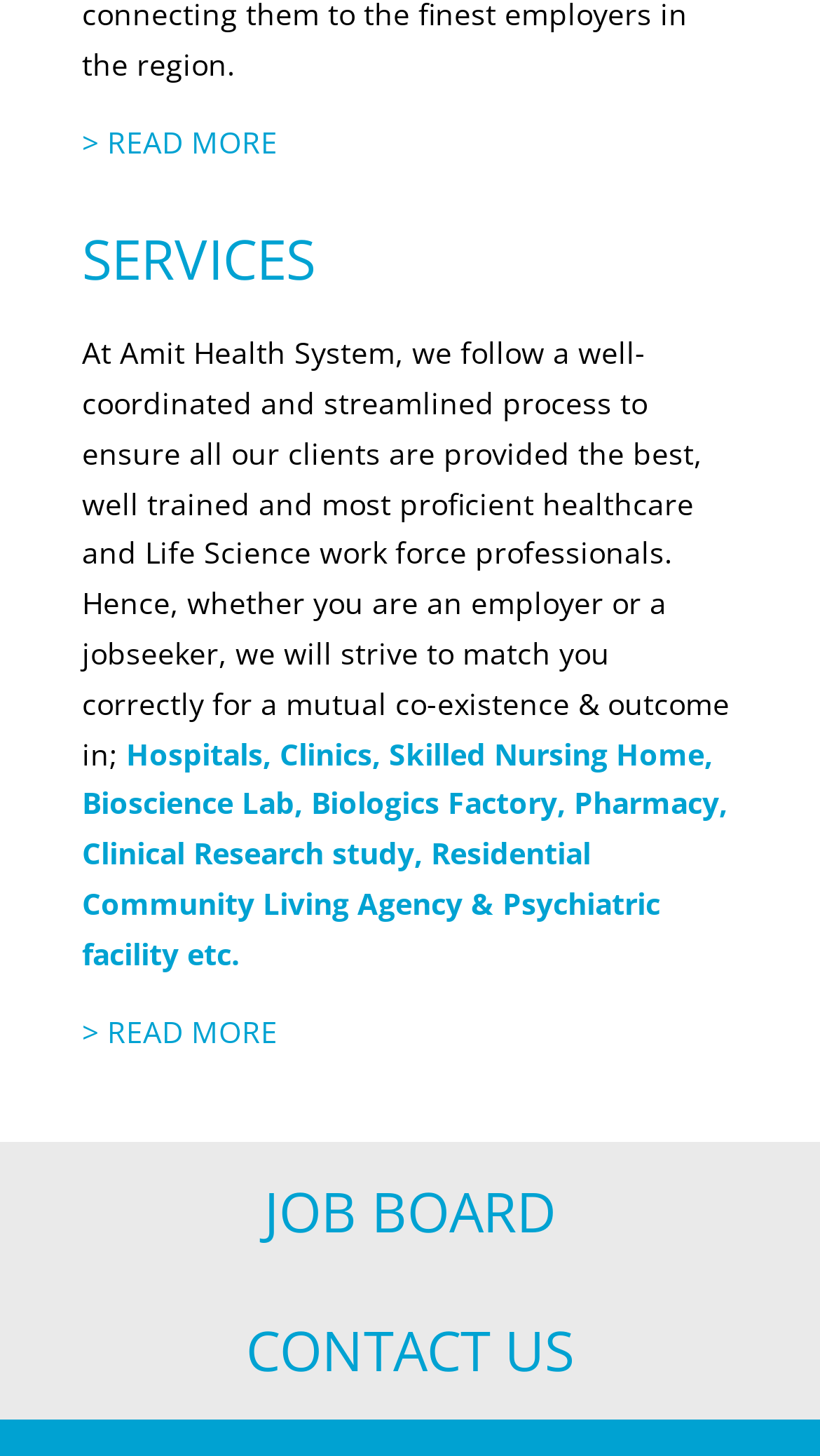What is the purpose of the JOB BOARD section?
Refer to the image and answer the question using a single word or phrase.

To find job openings